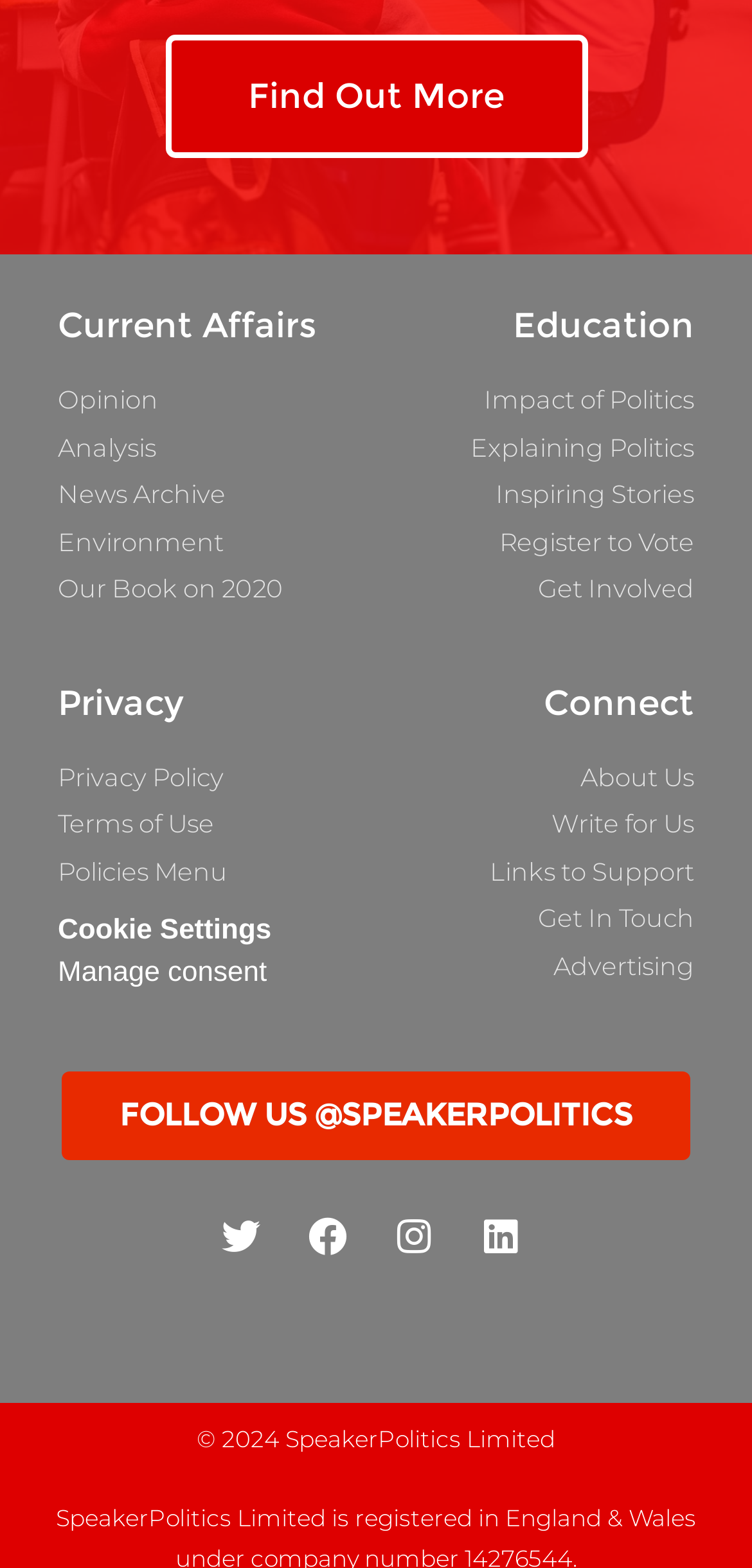Find the bounding box of the UI element described as follows: "Contact Us".

None